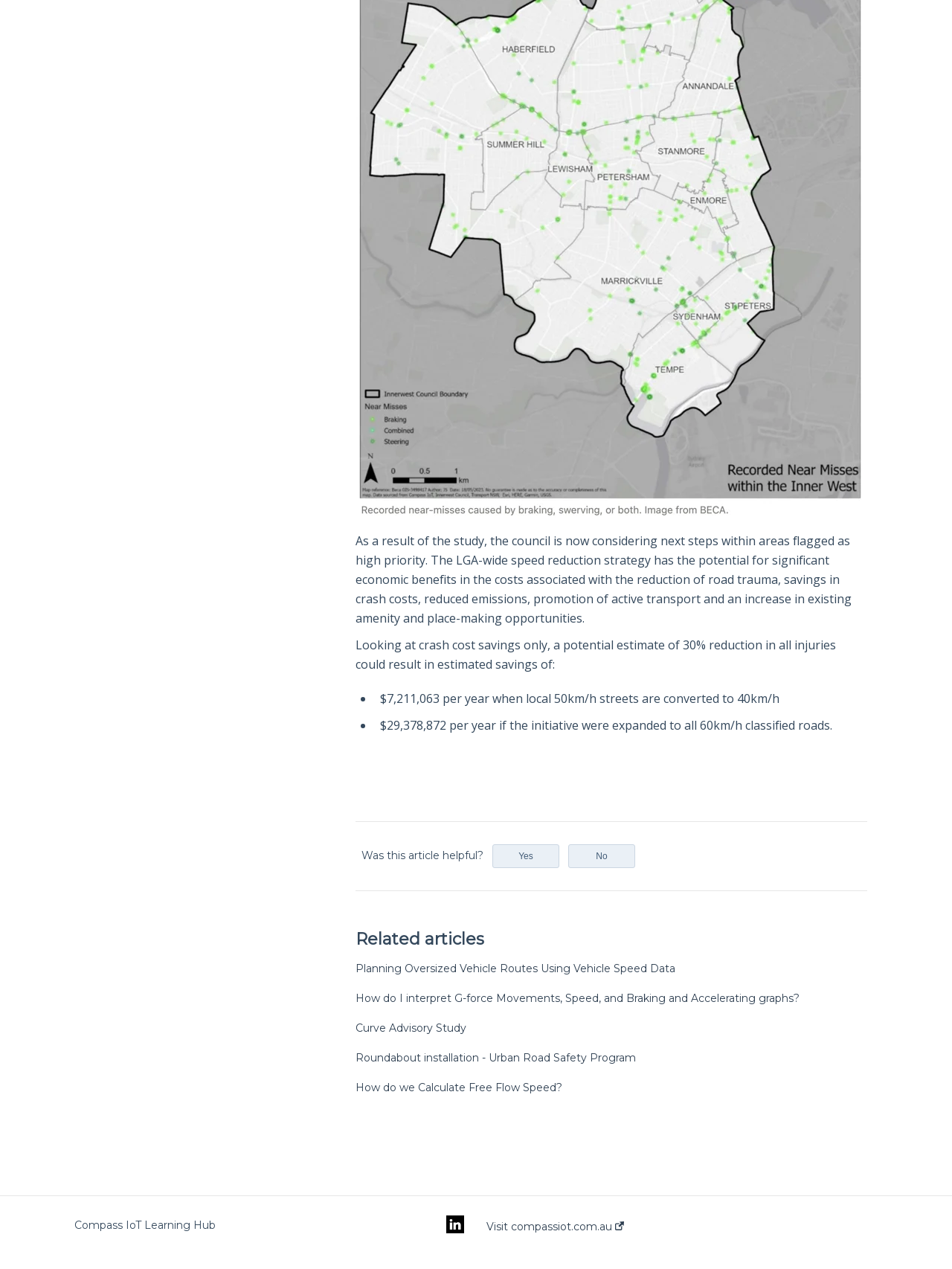Identify the bounding box coordinates of the clickable region necessary to fulfill the following instruction: "Click the 'Yes' button to indicate the article is helpful". The bounding box coordinates should be four float numbers between 0 and 1, i.e., [left, top, right, bottom].

[0.517, 0.665, 0.588, 0.684]